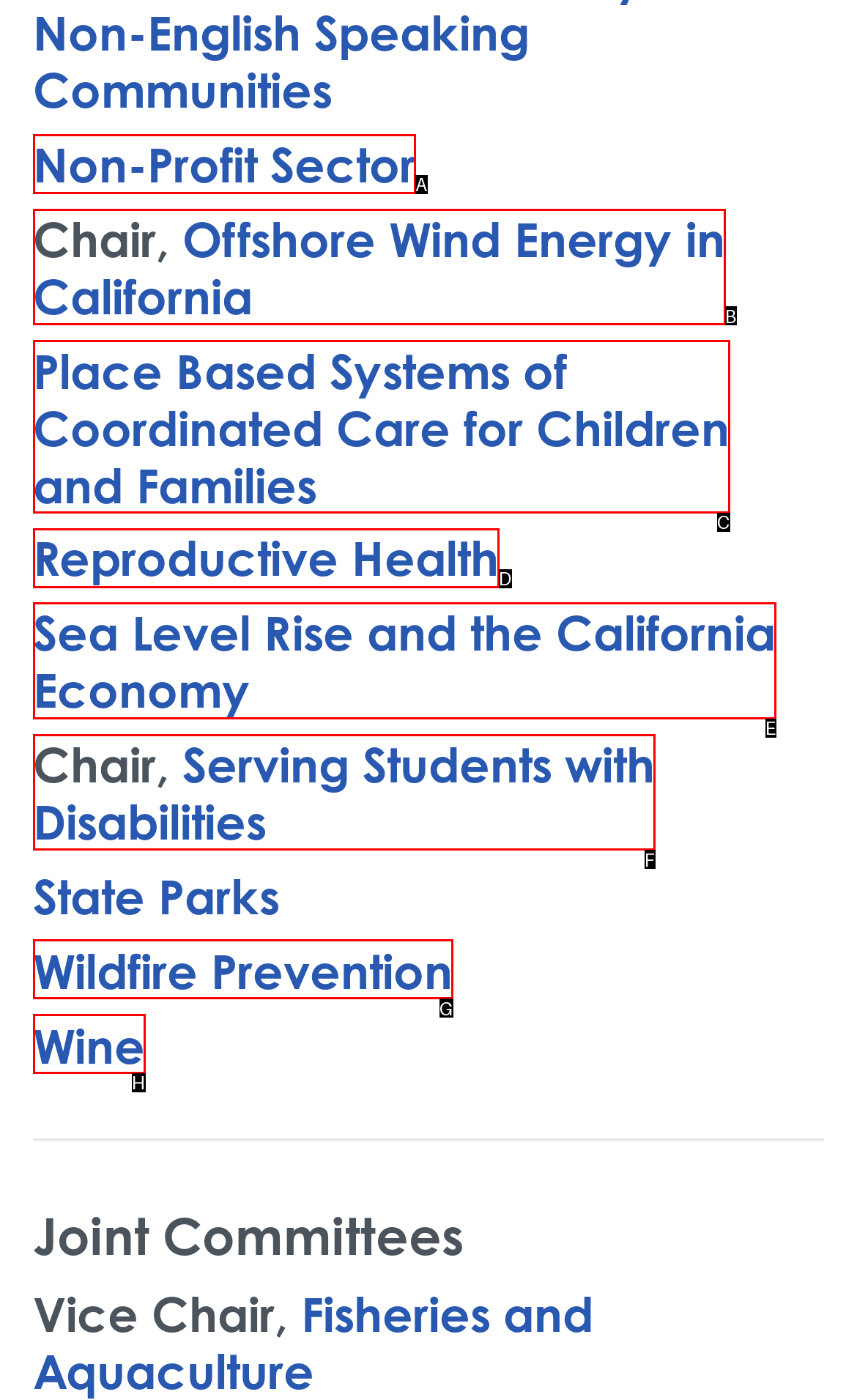Given the description: Wine, select the HTML element that best matches it. Reply with the letter of your chosen option.

H